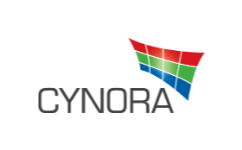Detail all significant aspects of the image you see.

The image showcases the logo of Cynora, a company characterized by a distinctive graphic design featuring a stylized wave shape made up of vibrant red, green, and blue sections. These colors symbolize innovation and technology, embodying the company’s commitment to advanced solutions in their field. The word "CYNORA" is written in a sleek, modern font alongside the logo, suggesting a contemporary and professional image. This logo represents Cynora's brand identity, which is likely associated with cutting-edge technologies or services, resonating with their mission and values in the business landscape.